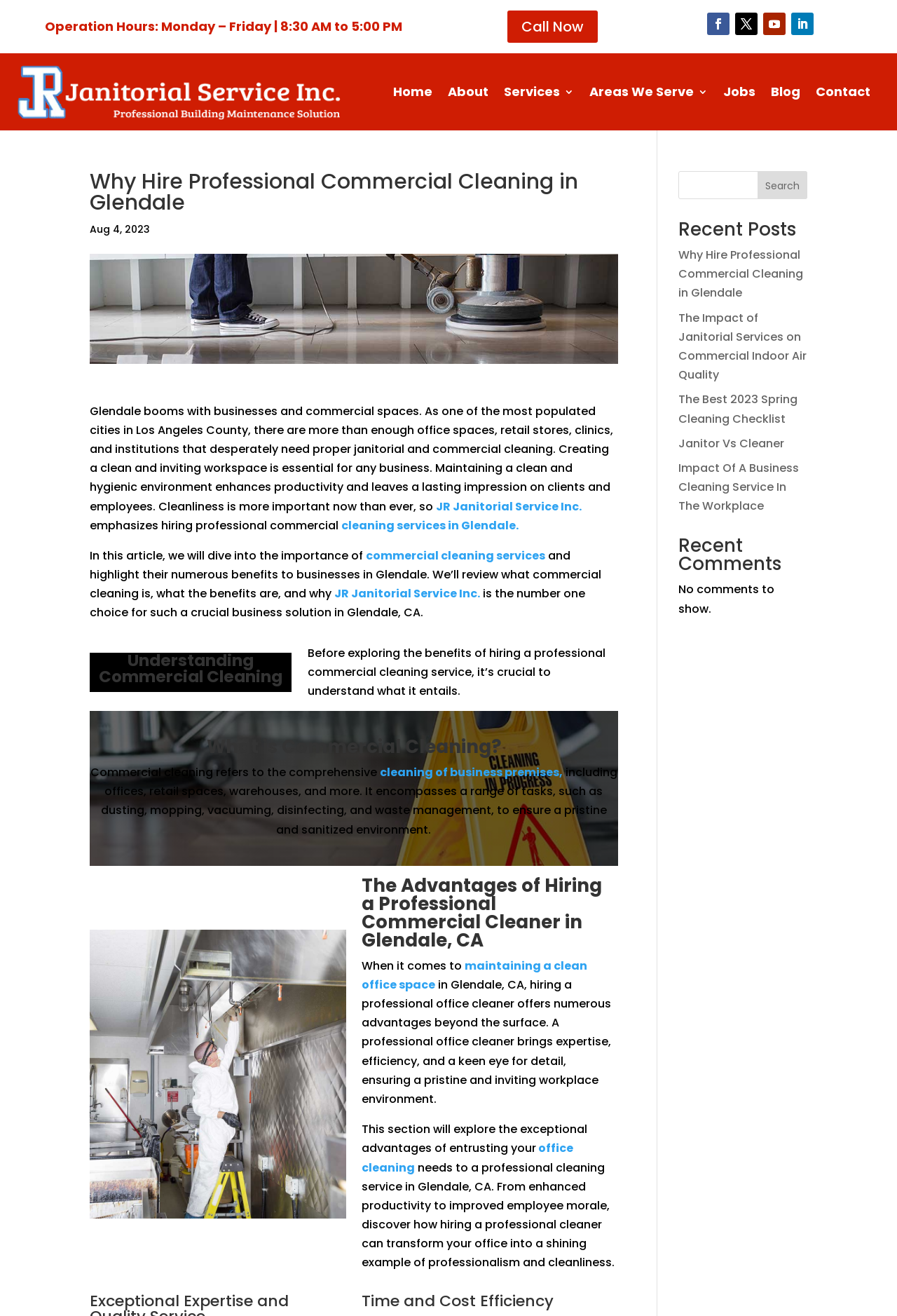What is commercial cleaning?
Refer to the image and provide a detailed answer to the question.

I found the definition of commercial cleaning by reading the section that says 'Commercial cleaning refers to the comprehensive cleaning of business premises, including offices, retail spaces, warehouses, and more.' This definition explains what commercial cleaning entails.